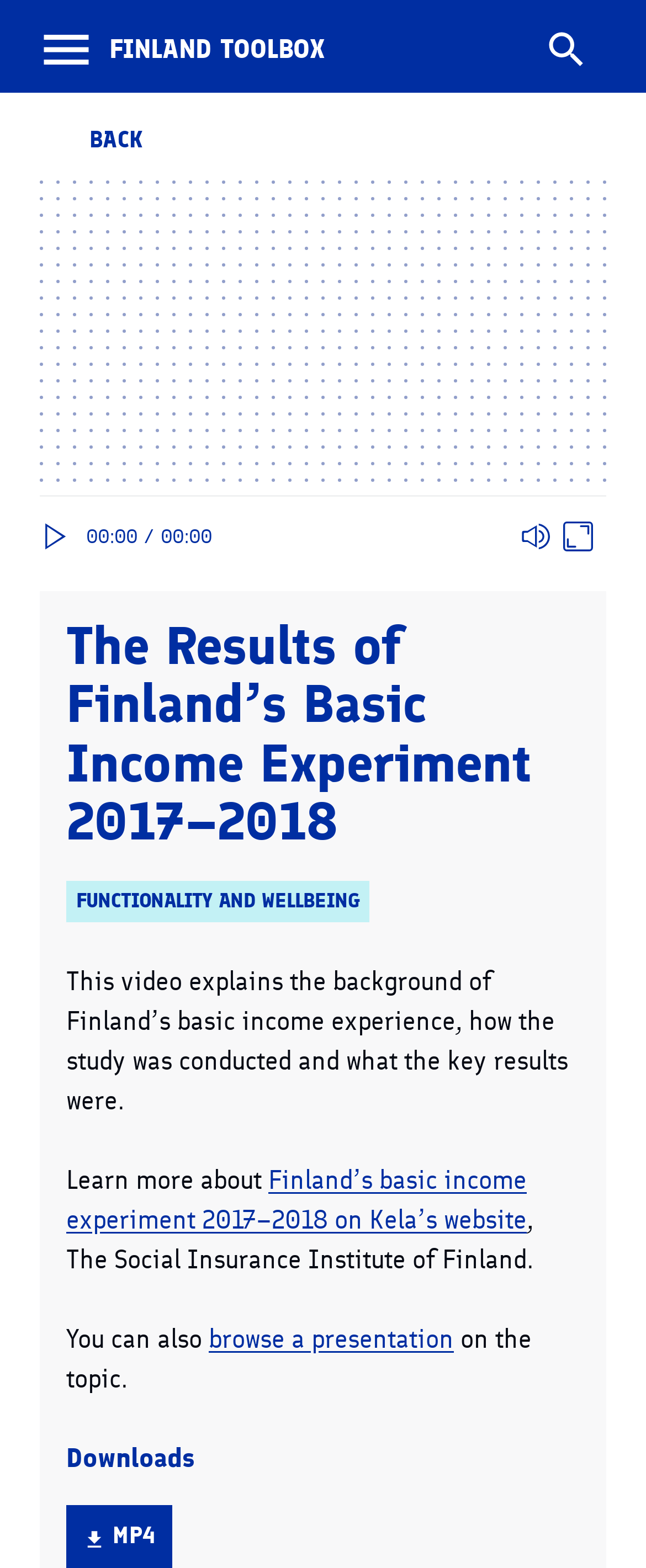Identify the bounding box of the UI element described as follows: "Functionality and Wellbeing". Provide the coordinates as four float numbers in the range of 0 to 1 [left, top, right, bottom].

[0.103, 0.562, 0.572, 0.588]